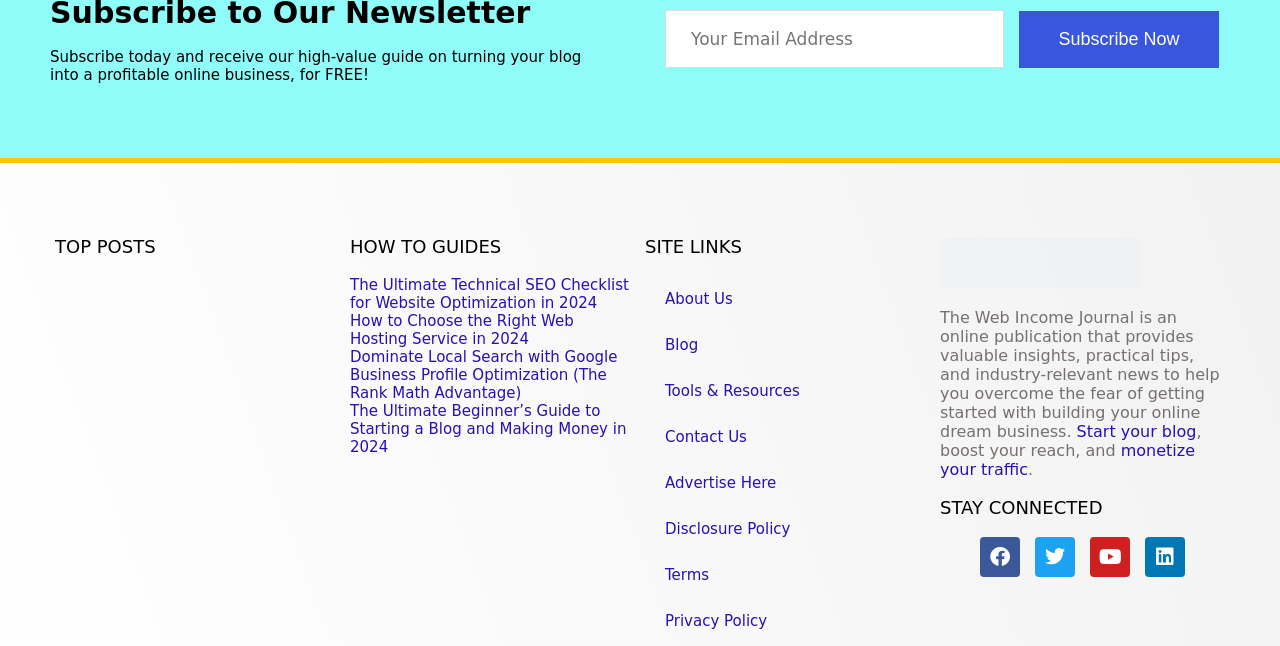Determine the bounding box coordinates of the region that needs to be clicked to achieve the task: "Read the ultimate technical SEO checklist".

[0.273, 0.427, 0.491, 0.483]